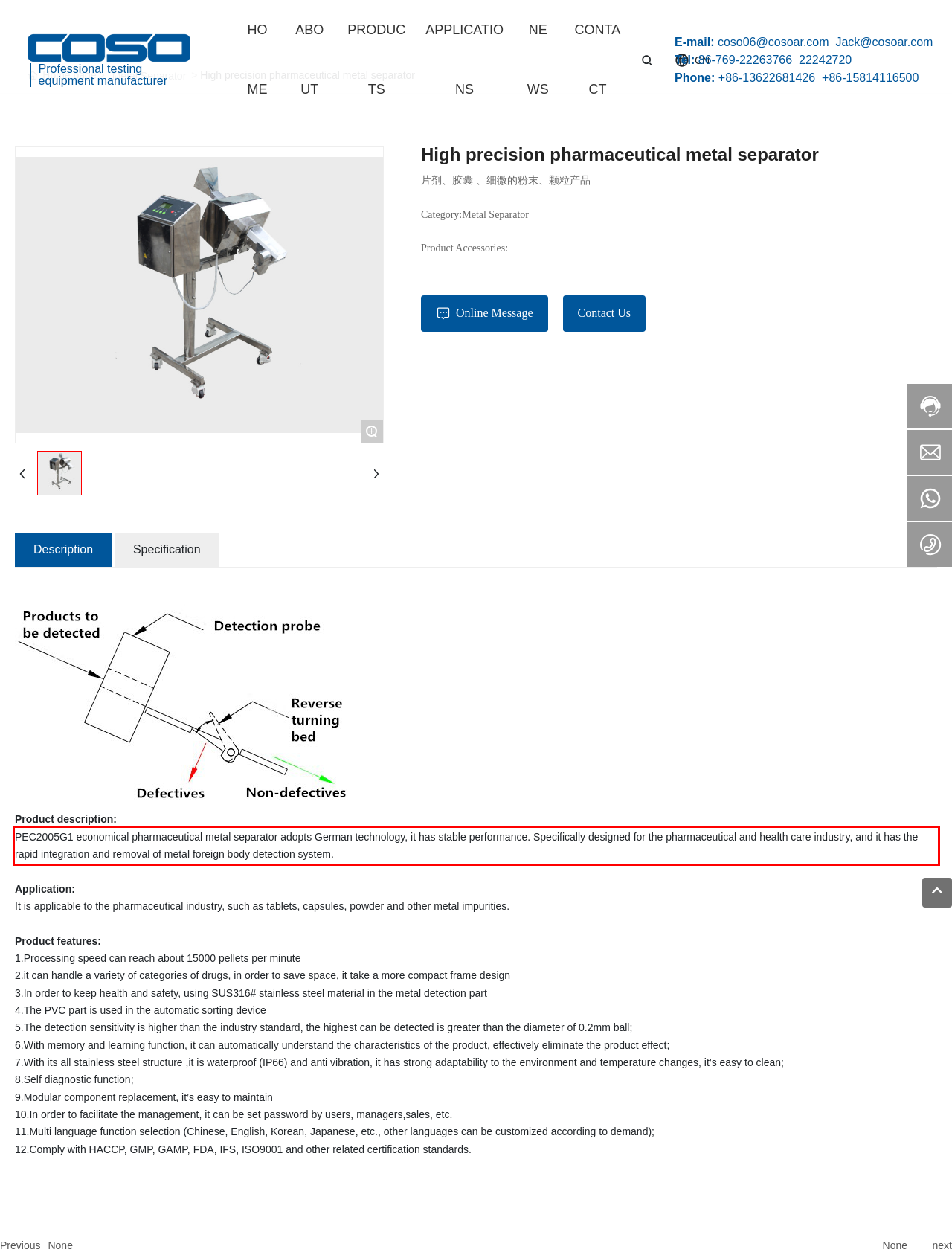Identify the text inside the red bounding box on the provided webpage screenshot by performing OCR.

PEC2005G1 economical pharmaceutical metal separator adopts German technology, it has stable performance. Specifically designed for the pharmaceutical and health care industry, and it has the rapid integration and removal of metal foreign body detection system.